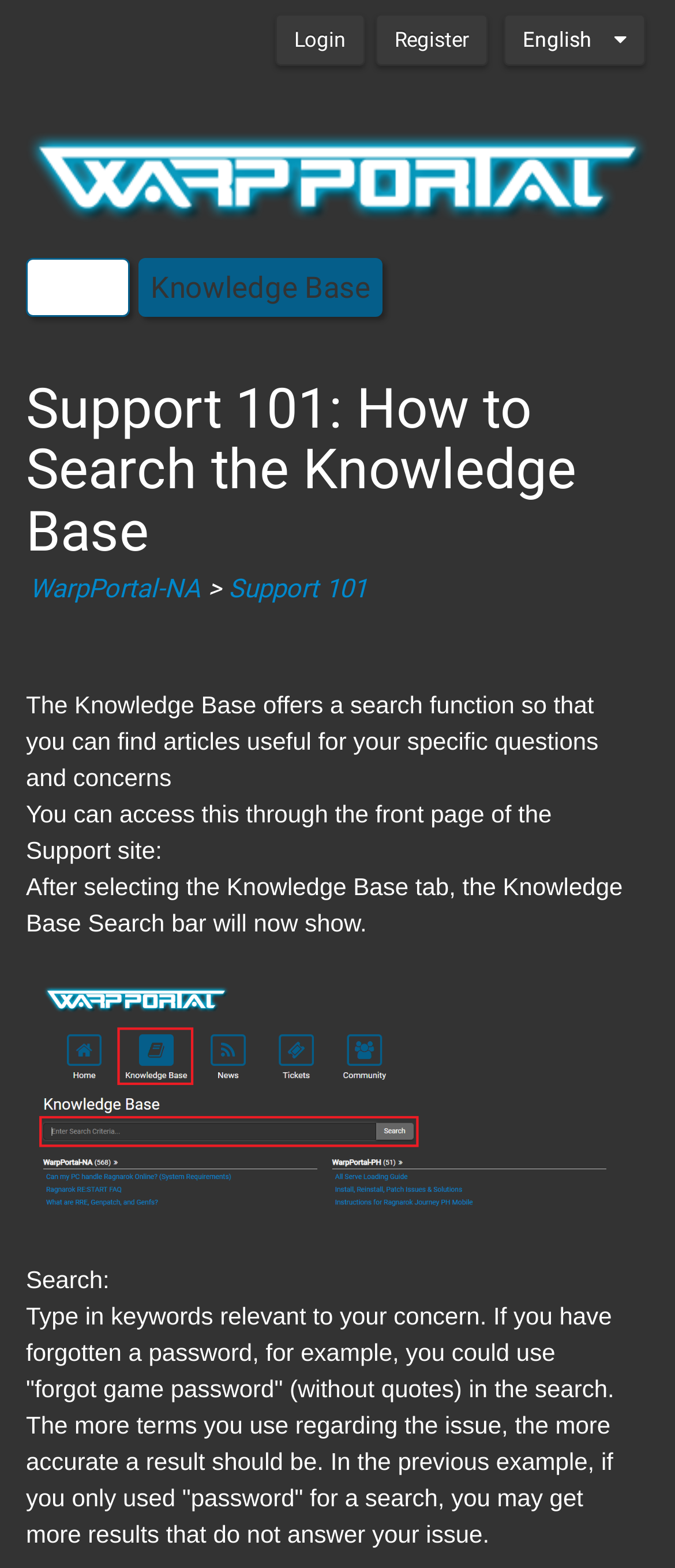With reference to the screenshot, provide a detailed response to the question below:
What is the name of the website?

The name of the website can be found in the top-left corner of the webpage, where the logo 'WarpPortal' is displayed.